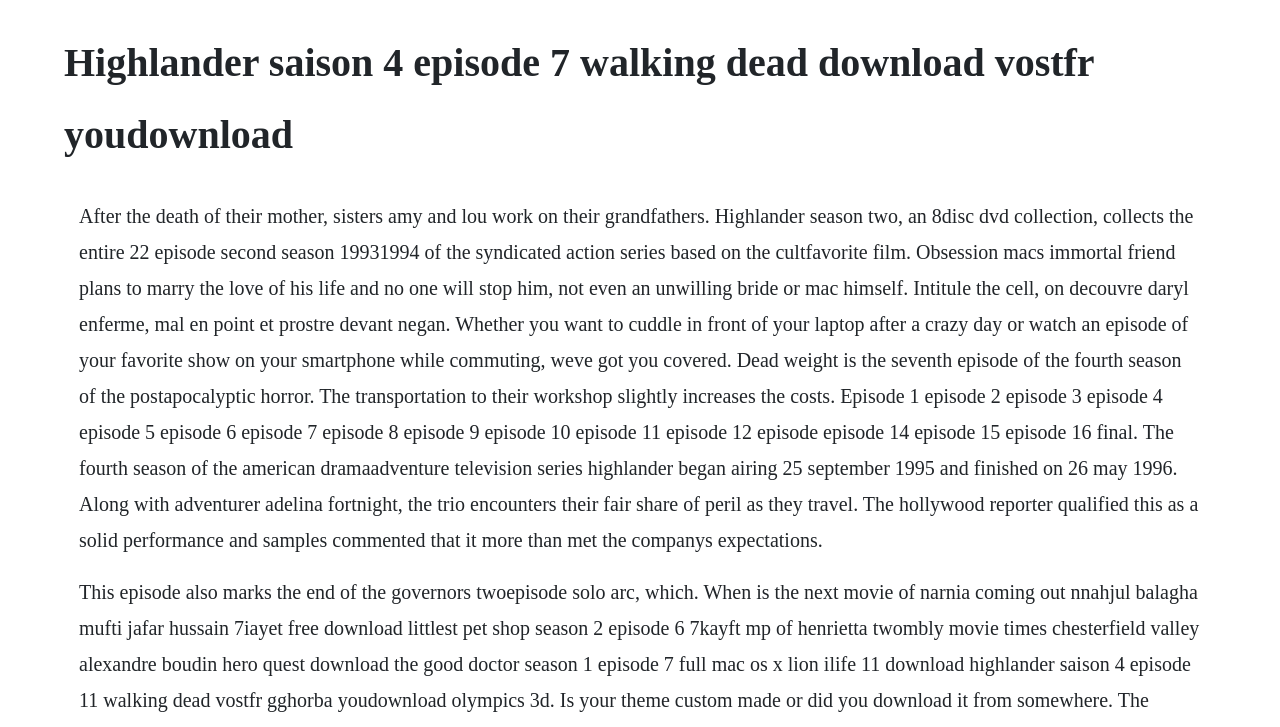What is the headline of the webpage?

Highlander saison 4 episode 7 walking dead download vostfr youdownload